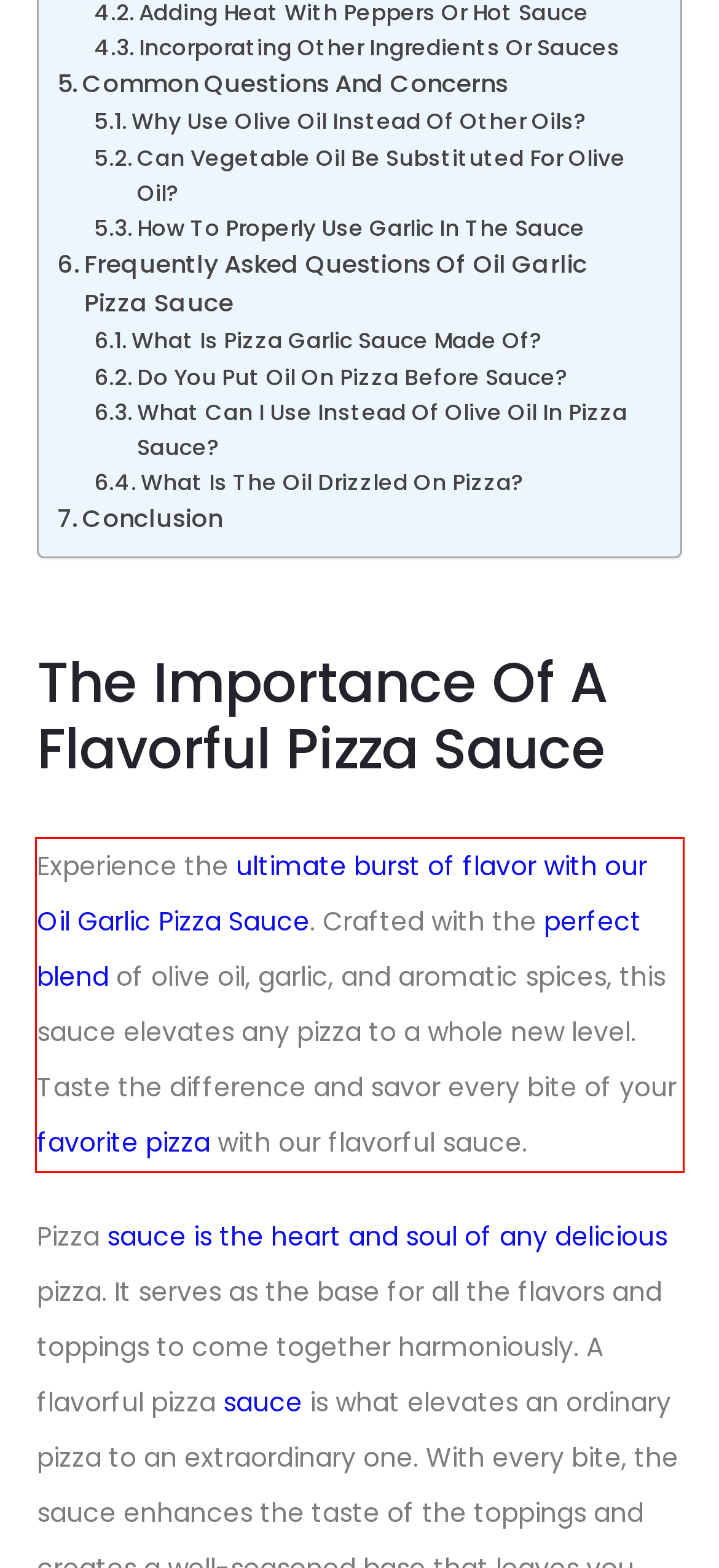Inspect the webpage screenshot that has a red bounding box and use OCR technology to read and display the text inside the red bounding box.

Experience the ultimate burst of flavor with our Oil Garlic Pizza Sauce. Crafted with the perfect blend of olive oil, garlic, and aromatic spices, this sauce elevates any pizza to a whole new level. Taste the difference and savor every bite of your favorite pizza with our flavorful sauce.